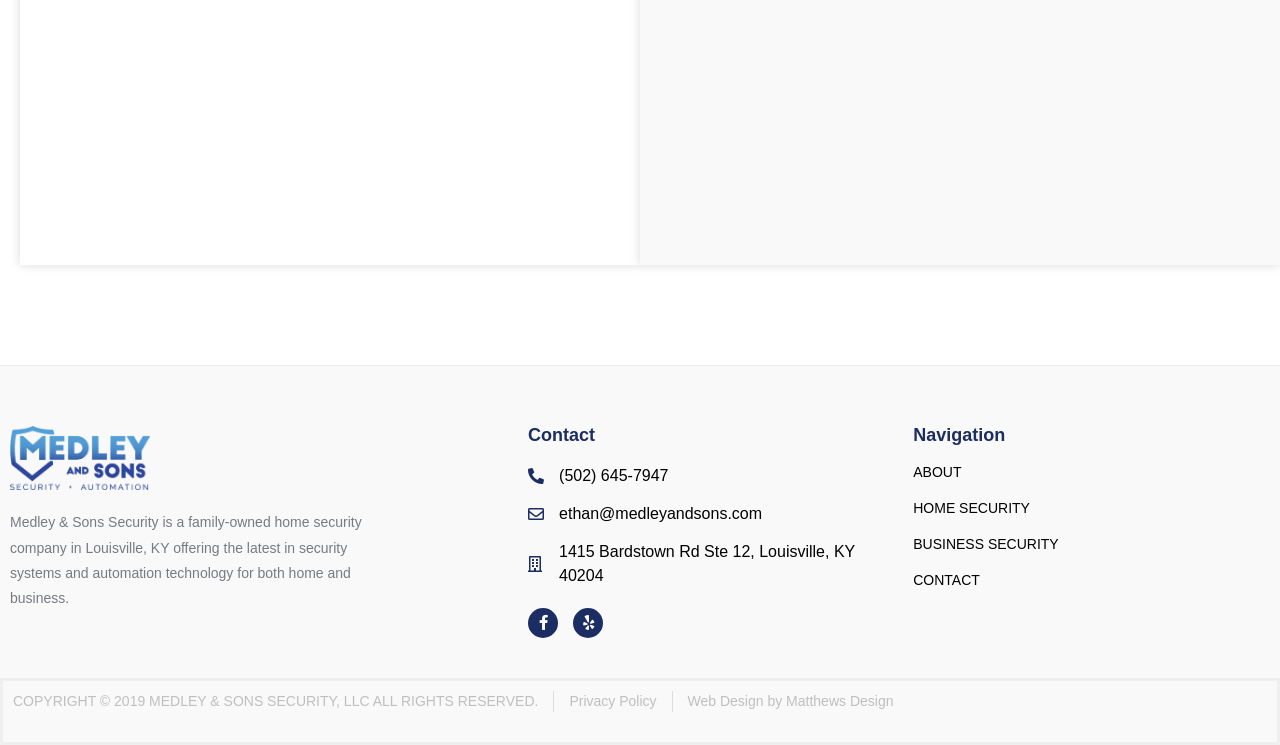Highlight the bounding box coordinates of the element you need to click to perform the following instruction: "Check the privacy policy."

[0.445, 0.927, 0.513, 0.955]